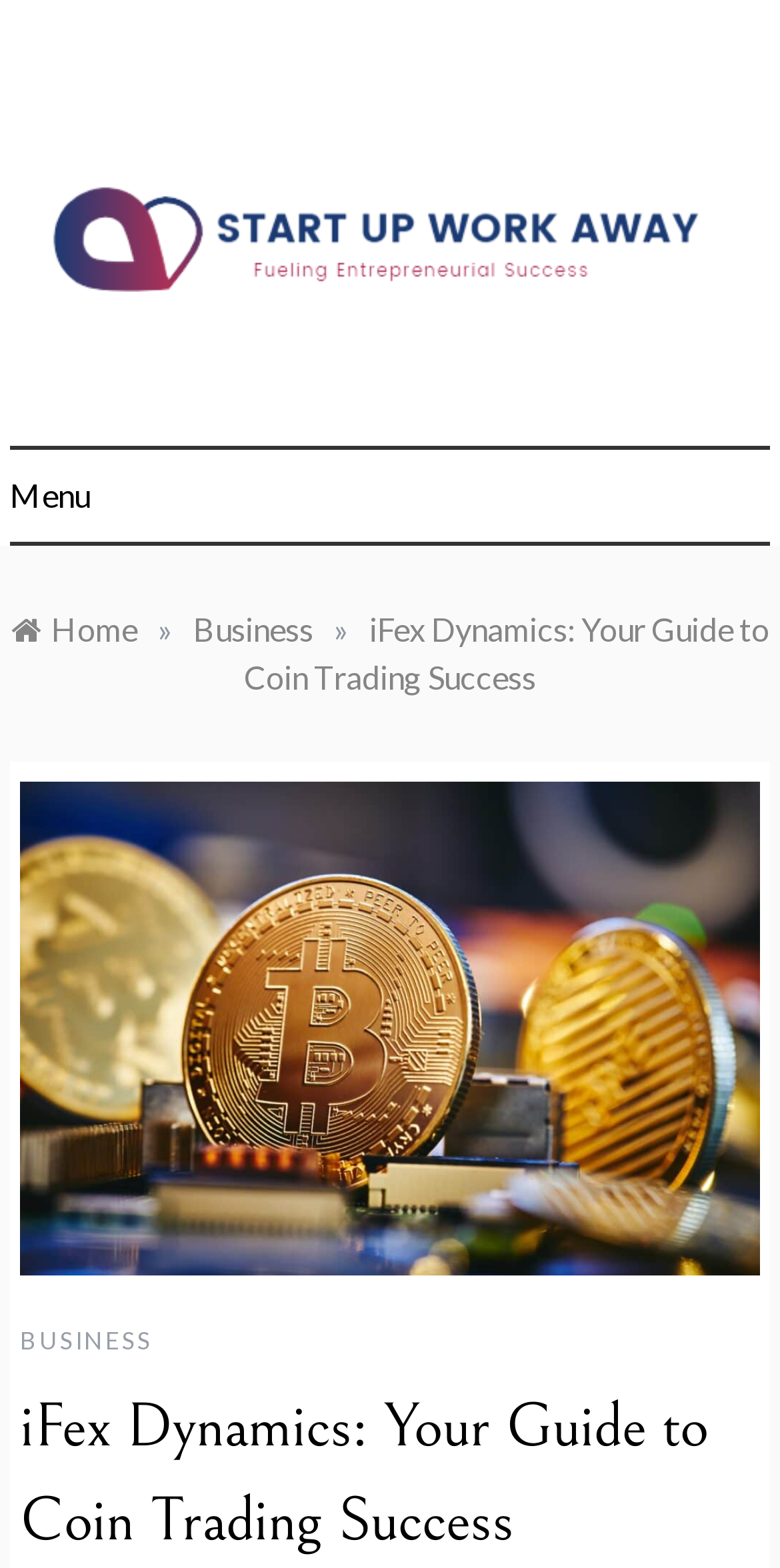How many images are there on the webpage?
Please answer the question with a single word or phrase, referencing the image.

1